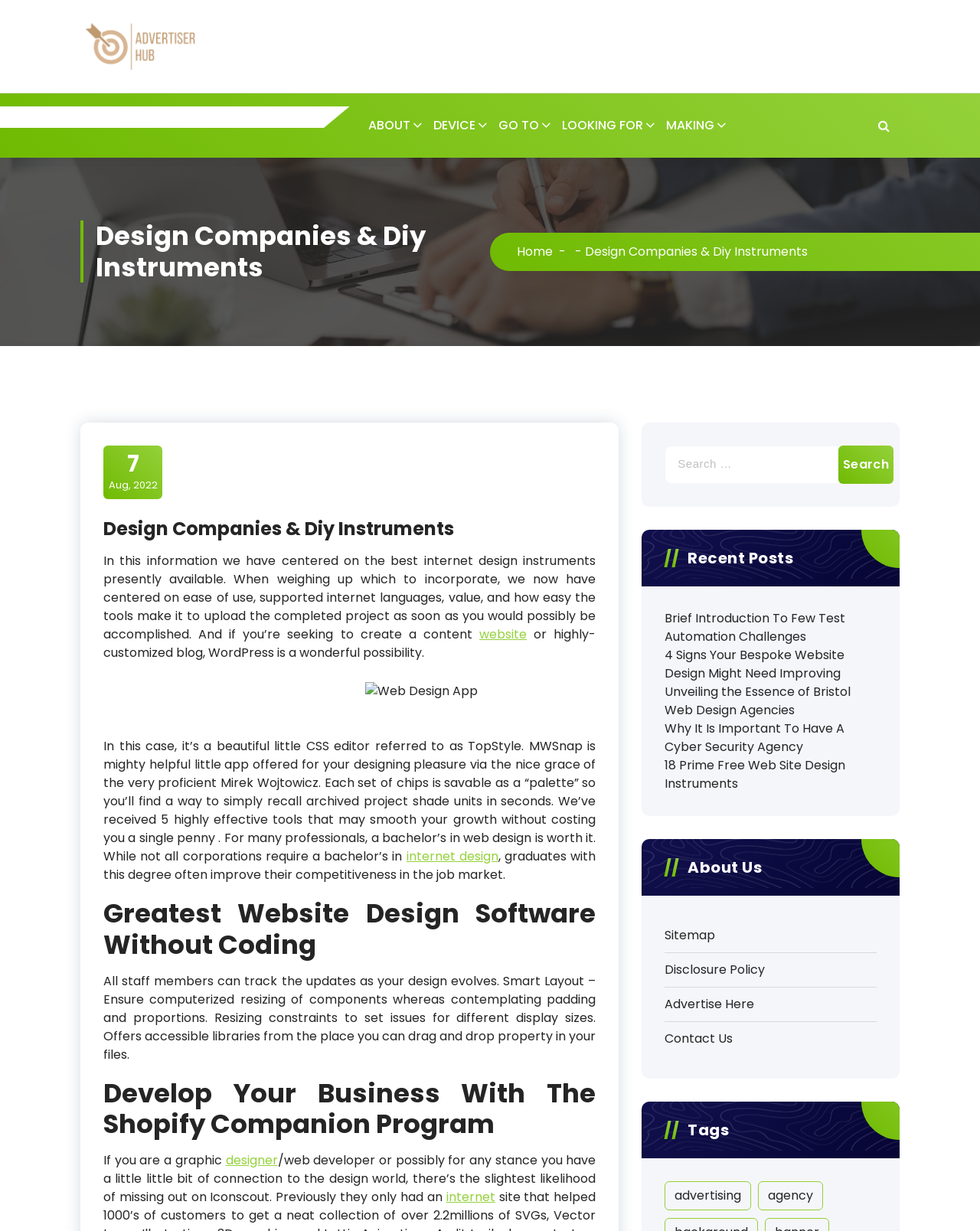What is the purpose of the 'Search for:' box?
Use the image to give a comprehensive and detailed response to the question.

The 'Search for:' box is a search function that allows users to search for specific content within the website. This is evident from the presence of a search box and a 'Search' button, which suggests that users can input keywords or phrases to find relevant information on the website.